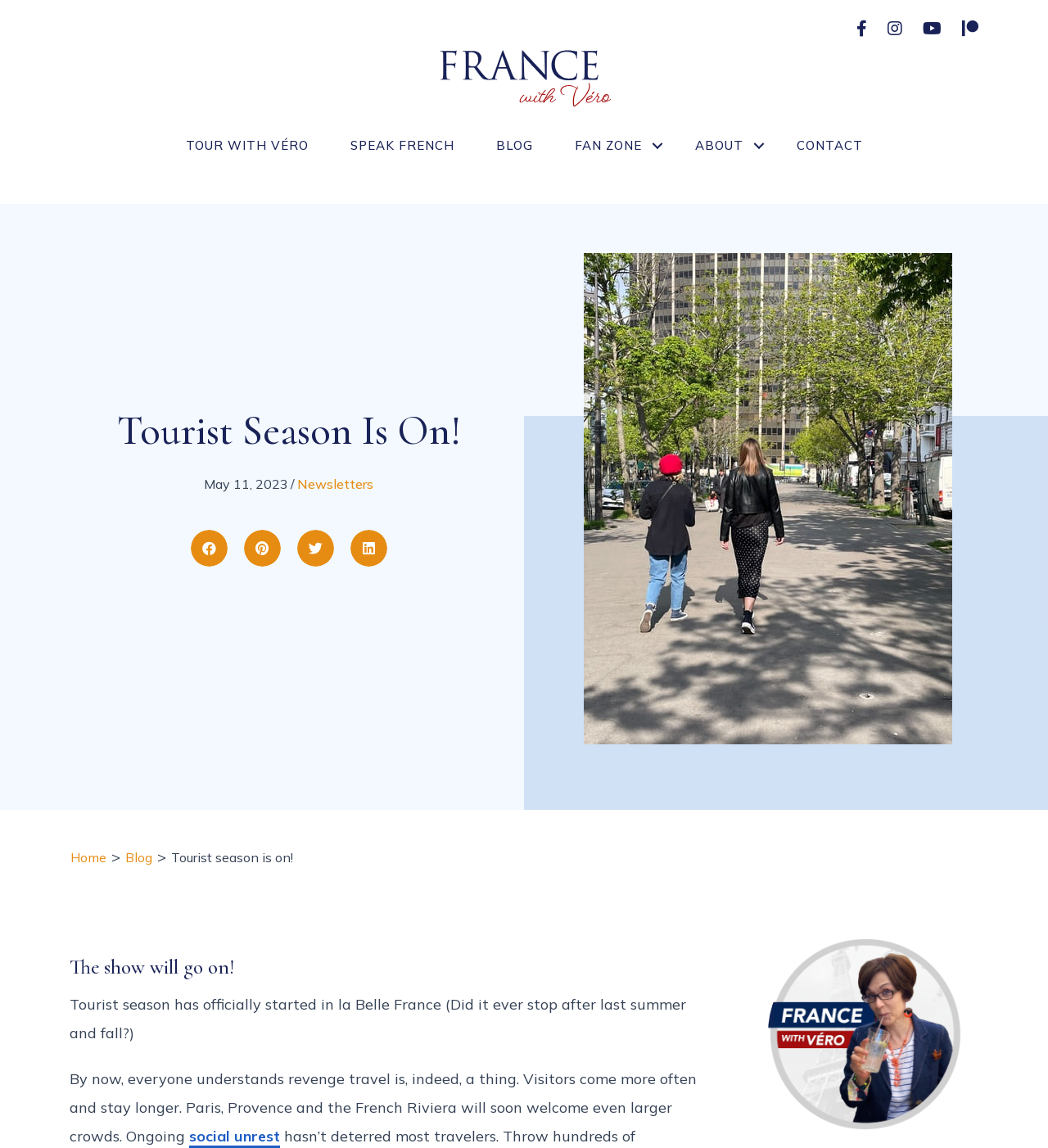Please identify the bounding box coordinates of the element's region that should be clicked to execute the following instruction: "Click on the 'Home' link". The bounding box coordinates must be four float numbers between 0 and 1, i.e., [left, top, right, bottom].

[0.067, 0.736, 0.102, 0.759]